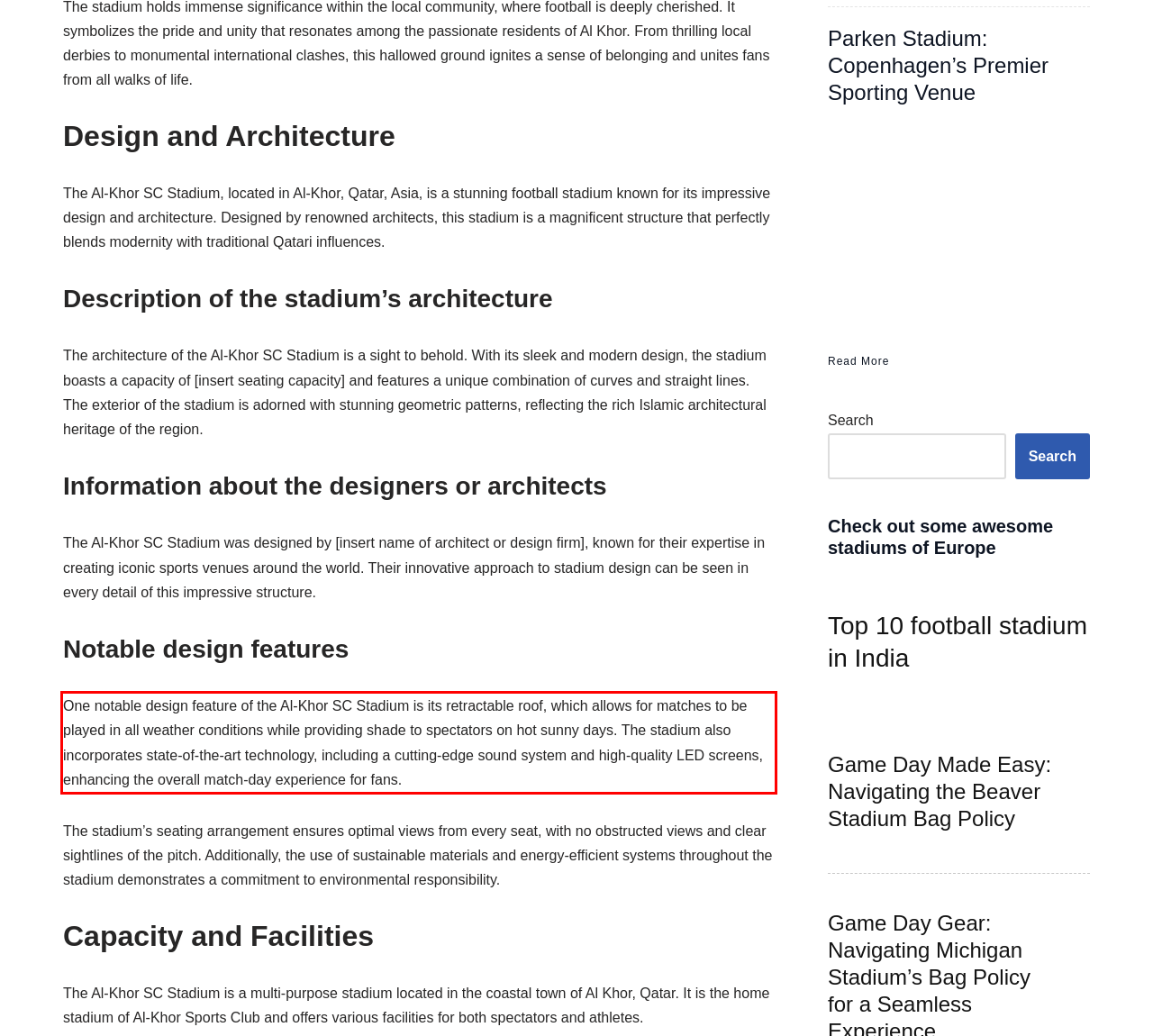Please extract the text content within the red bounding box on the webpage screenshot using OCR.

One notable design feature of the Al-Khor SC Stadium is its retractable roof, which allows for matches to be played in all weather conditions while providing shade to spectators on hot sunny days. The stadium also incorporates state-of-the-art technology, including a cutting-edge sound system and high-quality LED screens, enhancing the overall match-day experience for fans.